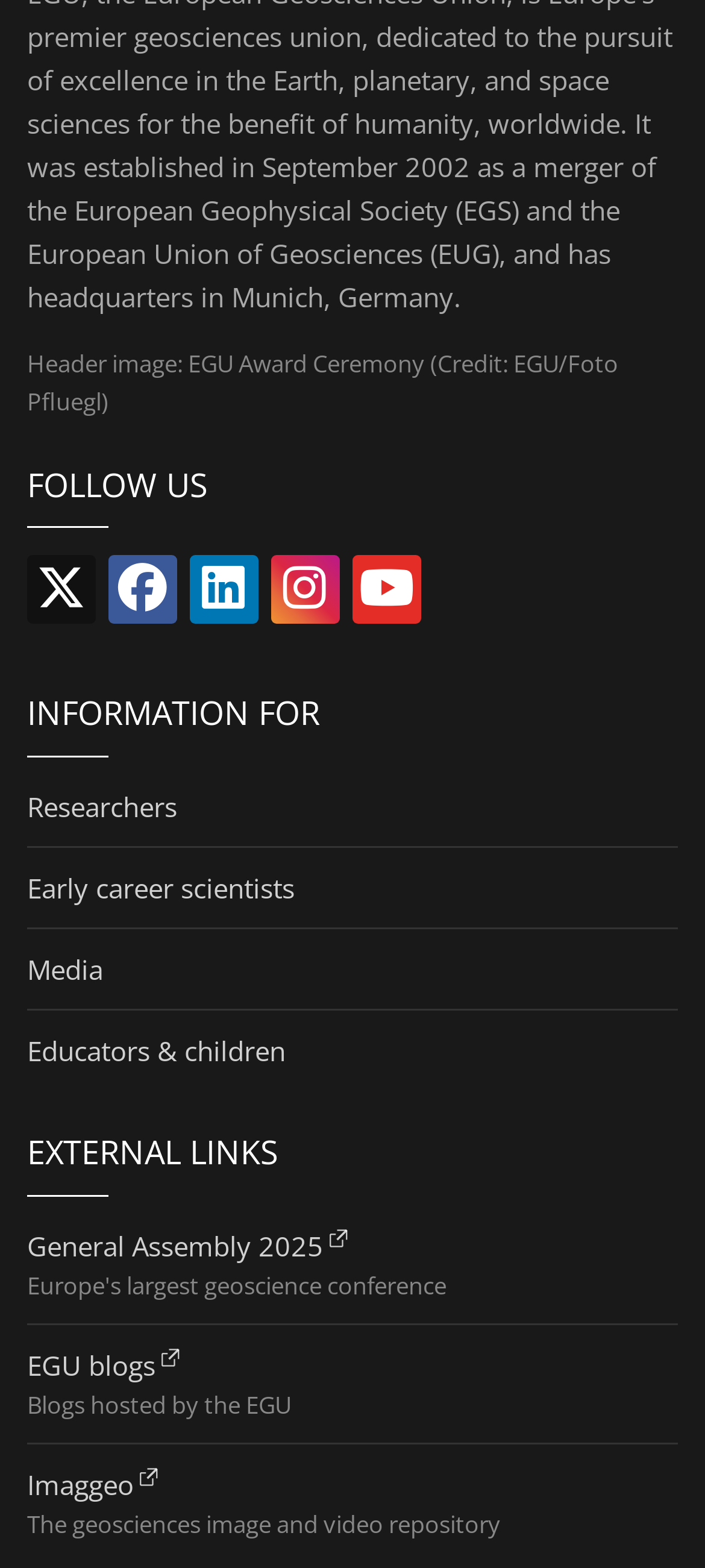Can you find the bounding box coordinates for the element that needs to be clicked to execute this instruction: "Explore Imaggeo"? The coordinates should be given as four float numbers between 0 and 1, i.e., [left, top, right, bottom].

[0.038, 0.934, 0.228, 0.958]